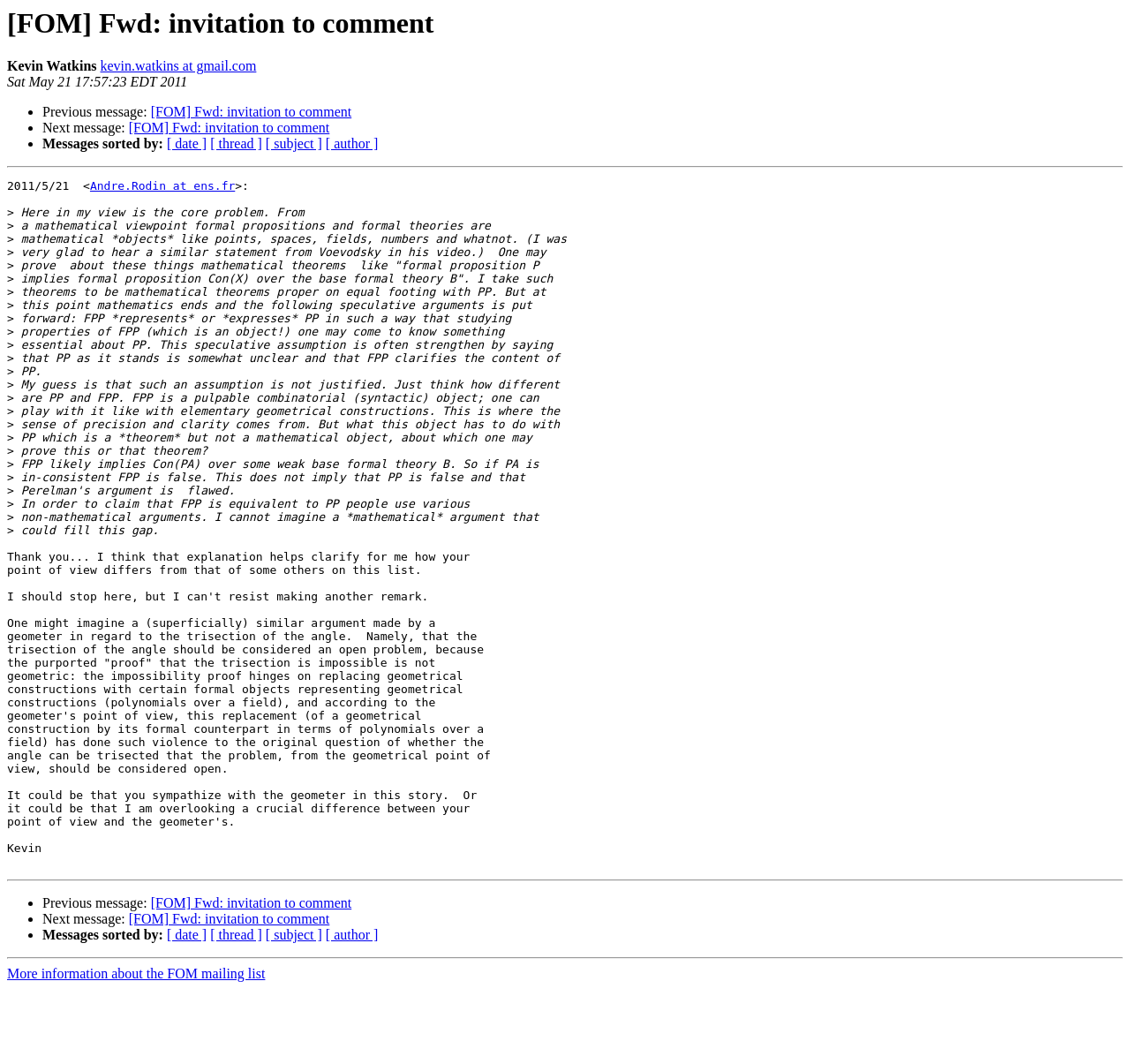Give a short answer using one word or phrase for the question:
What is the date of the email?

Sat May 21 17:57:23 EDT 2011